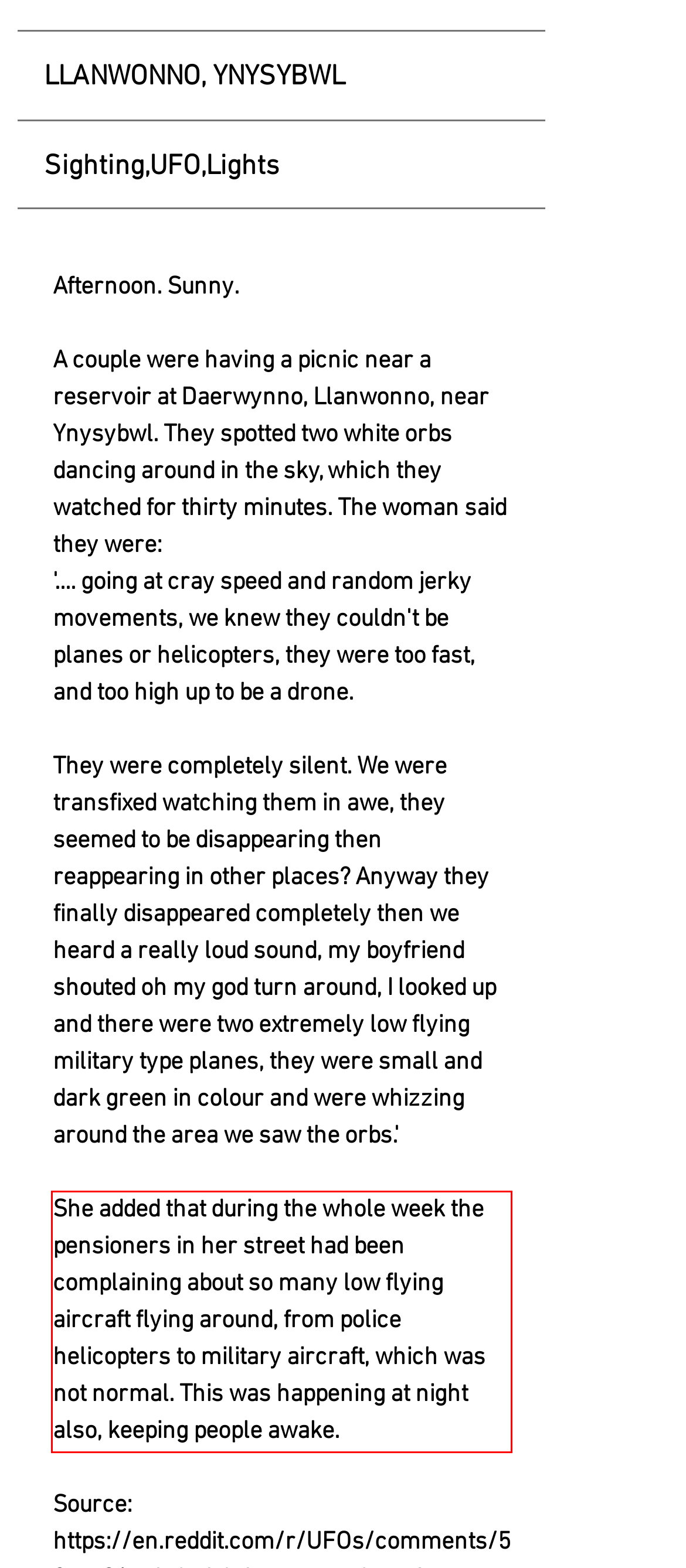From the screenshot of the webpage, locate the red bounding box and extract the text contained within that area.

She added that during the whole week the pensioners in her street had been complaining about so many low flying aircraft flying around, from police helicopters to military aircraft, which was not normal. This was happening at night also, keeping people awake.